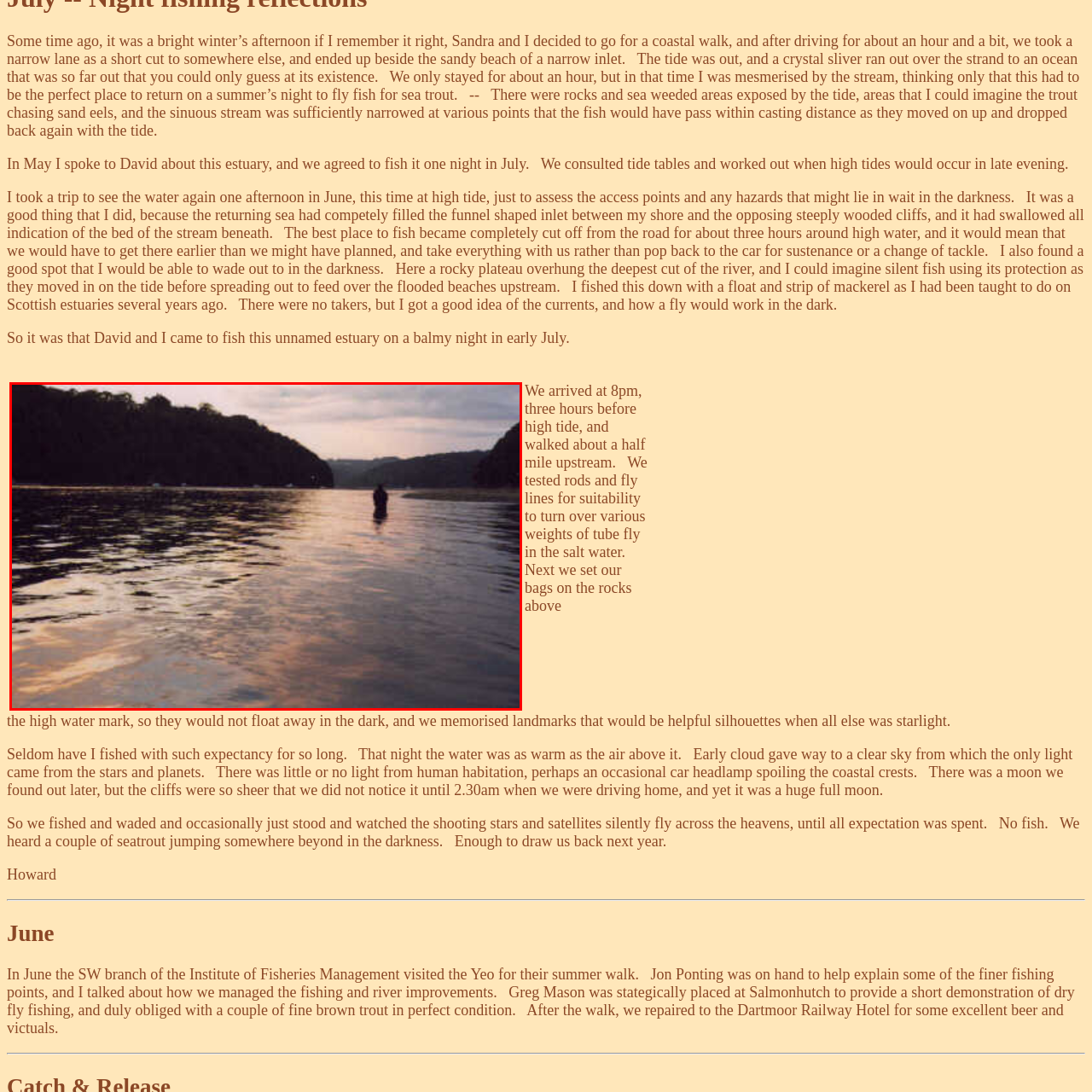Offer a detailed explanation of the image encased within the red boundary.

The image depicts a tranquil scene of night fly fishing at an estuary. A lone angler is wading in the calm waters, casting a line in the fading light of dusk. The smooth surface of the water reflects hues of purple and gold, hinting at a setting sun obscured by soft clouds. Flanked by steep wooded cliffs, the landscape creates a picturesque backdrop, evoking a sense of serenity and solitude. This moment captures the essence of anticipation and tranquility as the fisherman stands amidst the beauty of nature, awaiting a catch while immersed in the peaceful ambiance of the estuary's night.